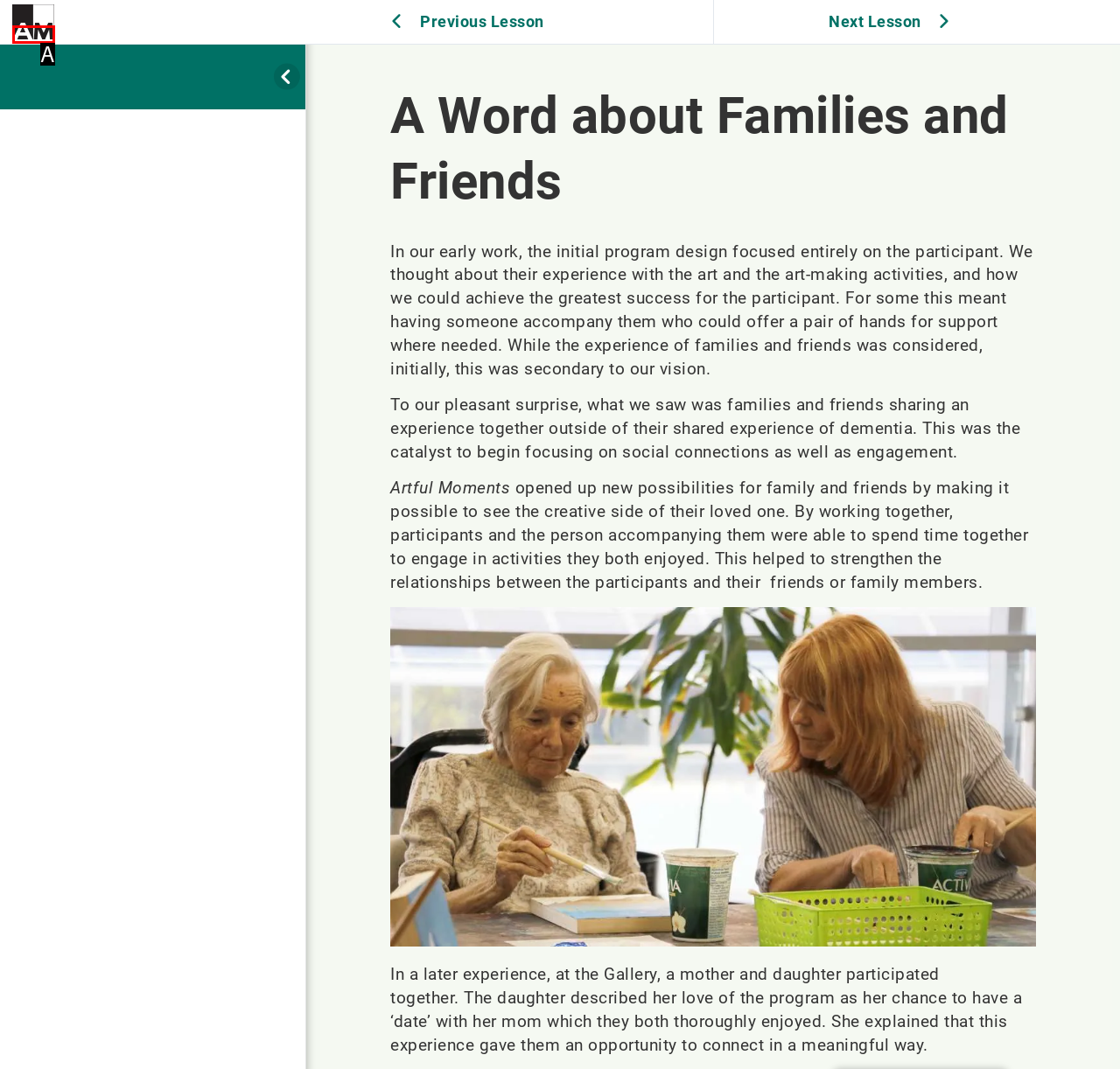Choose the letter of the UI element that aligns with the following description: risks
State your answer as the letter from the listed options.

None